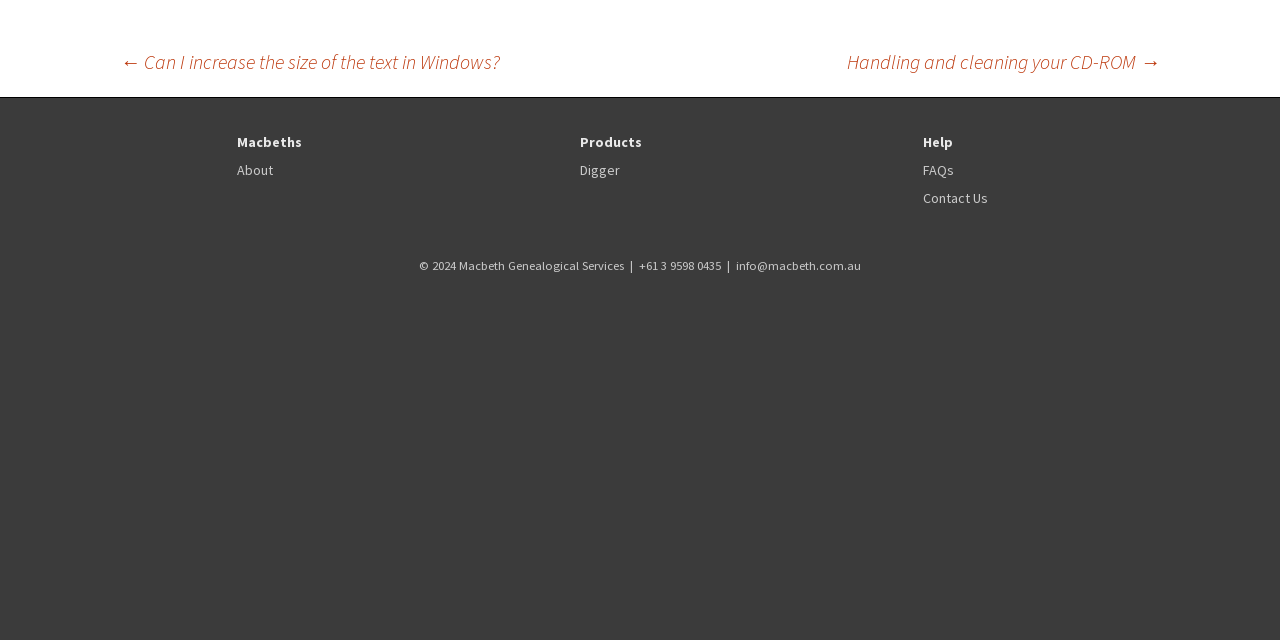Provide the bounding box coordinates of the HTML element described by the text: "Digger". The coordinates should be in the format [left, top, right, bottom] with values between 0 and 1.

[0.453, 0.252, 0.484, 0.28]